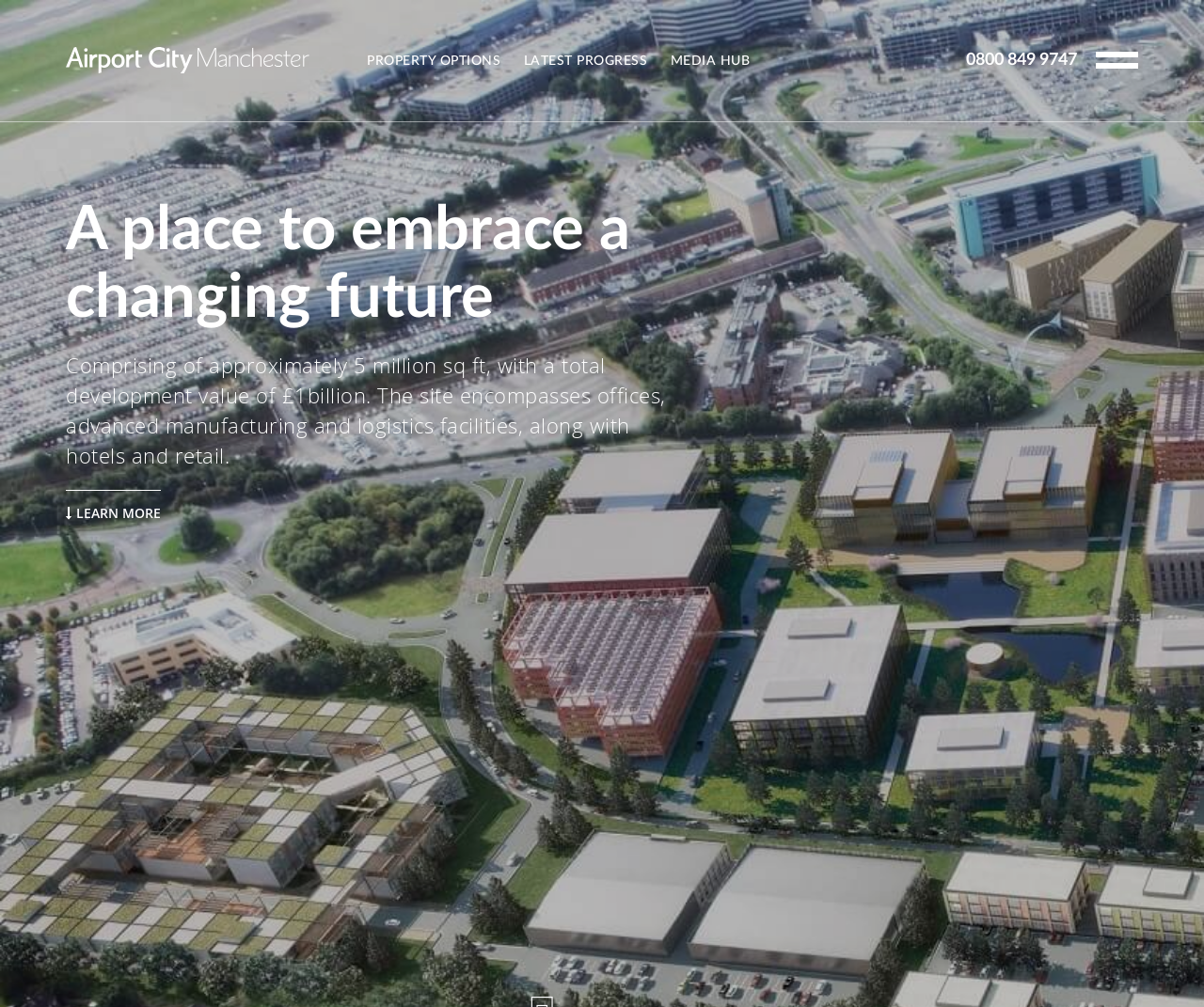Please find the bounding box coordinates of the section that needs to be clicked to achieve this instruction: "Click on PROPERTY OPTIONS".

[0.066, 0.247, 0.191, 0.264]